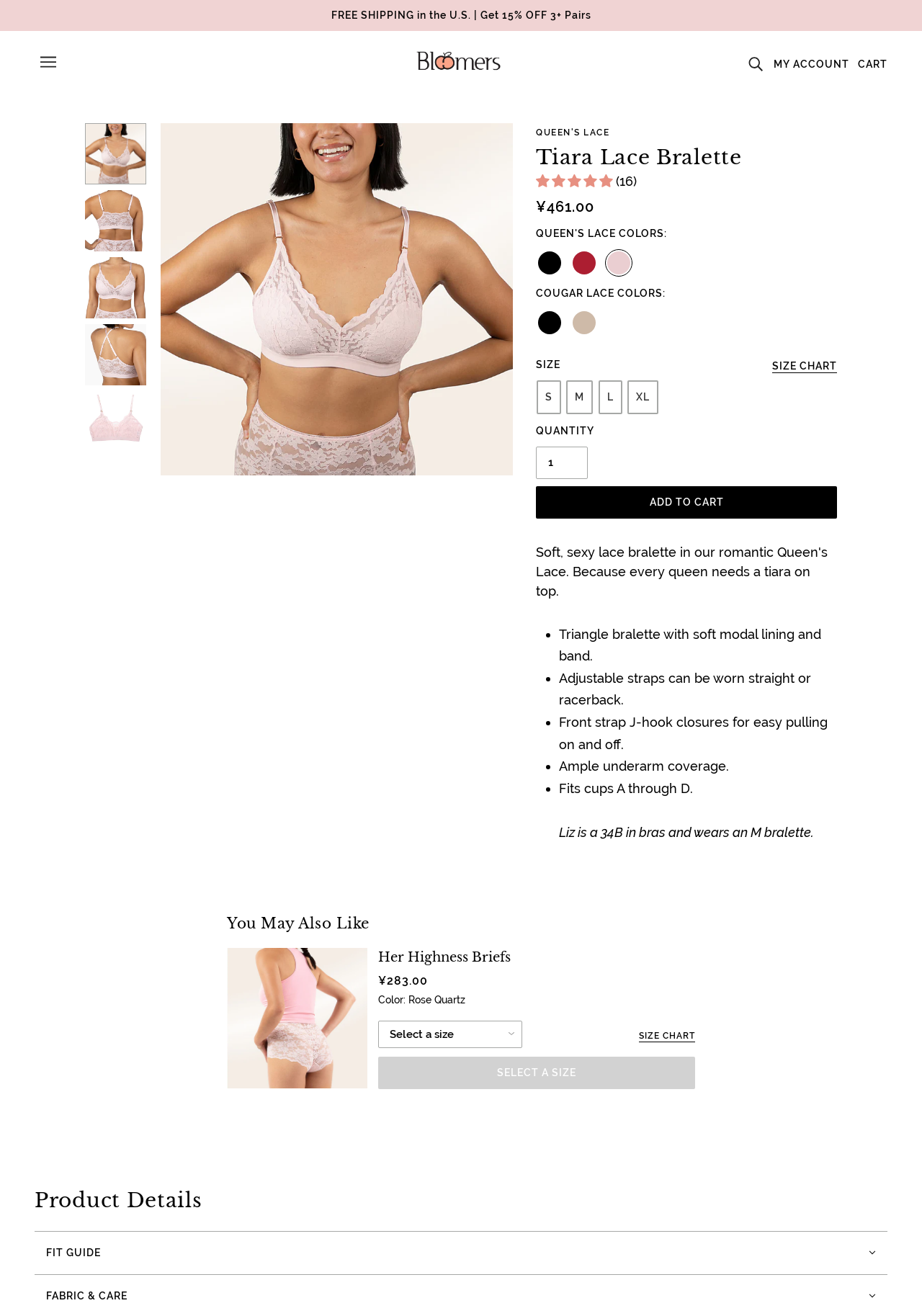Pinpoint the bounding box coordinates of the clickable area needed to execute the instruction: "Enter your name in the comment form". The coordinates should be specified as four float numbers between 0 and 1, i.e., [left, top, right, bottom].

None